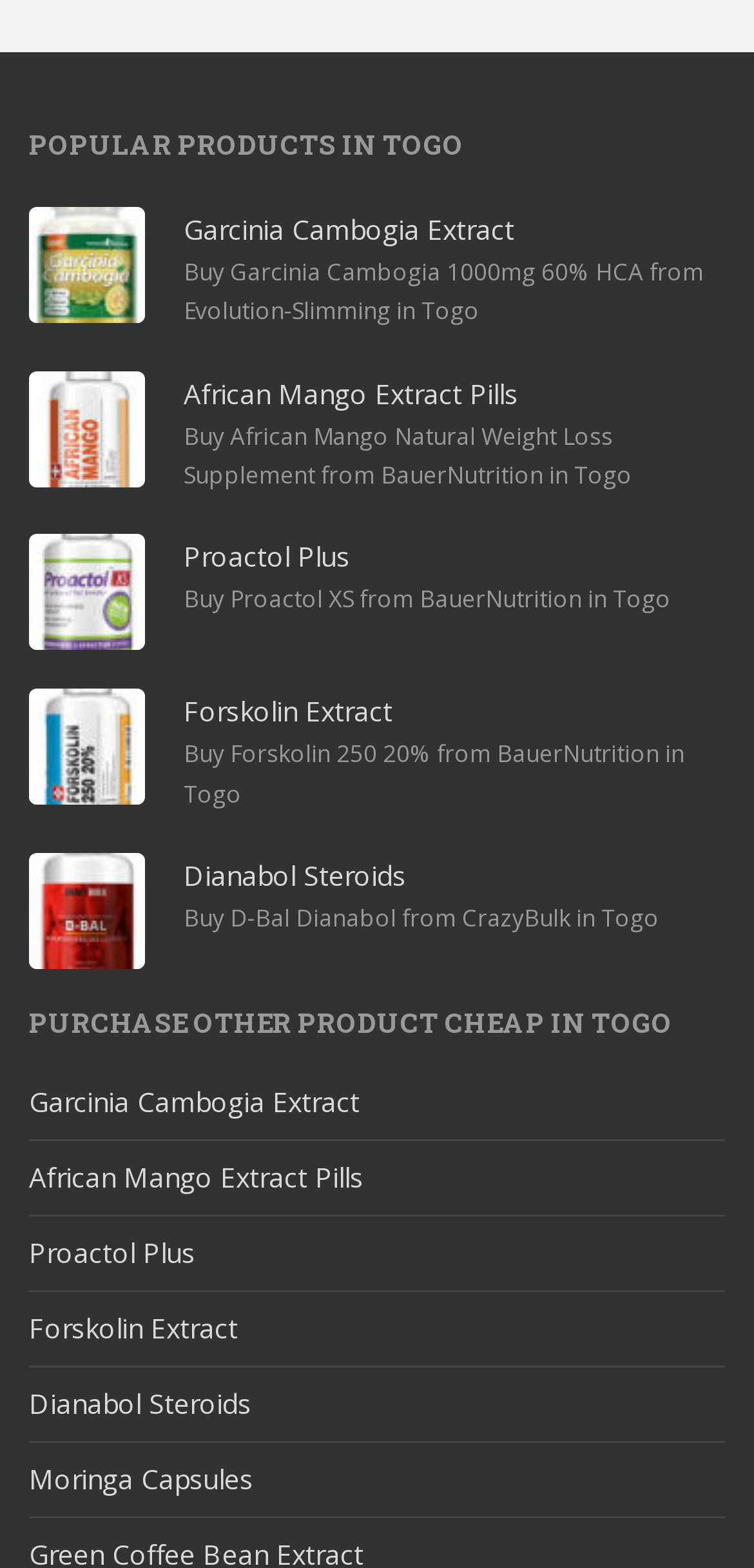Based on the image, please elaborate on the answer to the following question:
What is the purpose of the links on this webpage?

The links on this webpage are likely intended to allow users to purchase the listed products. The descriptions of the products mention the suppliers and the country 'Togo', suggesting that the links will direct users to a page where they can buy these products.